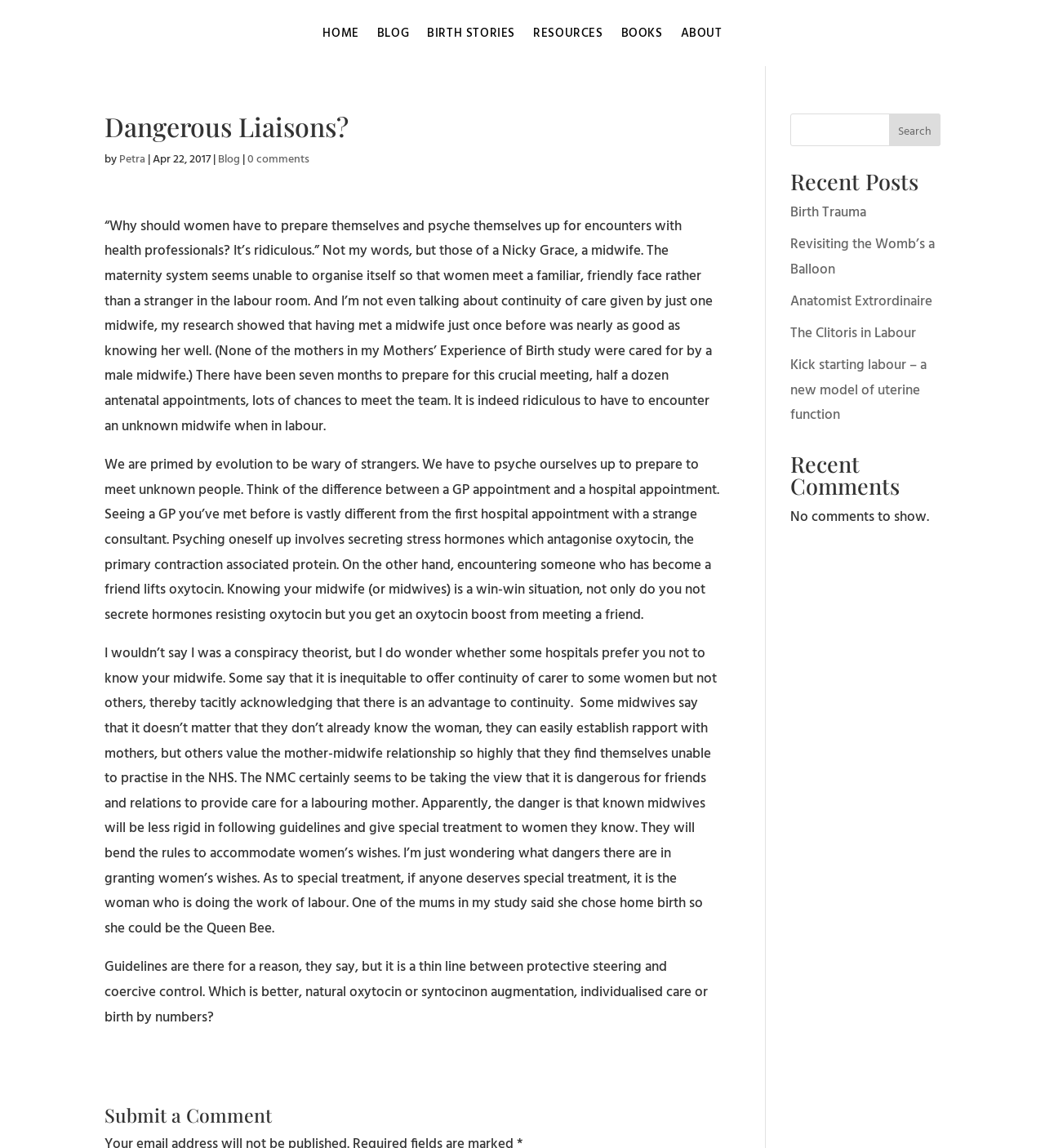Determine the bounding box coordinates of the element that should be clicked to execute the following command: "Click the ABOUT link".

[0.651, 0.024, 0.691, 0.04]